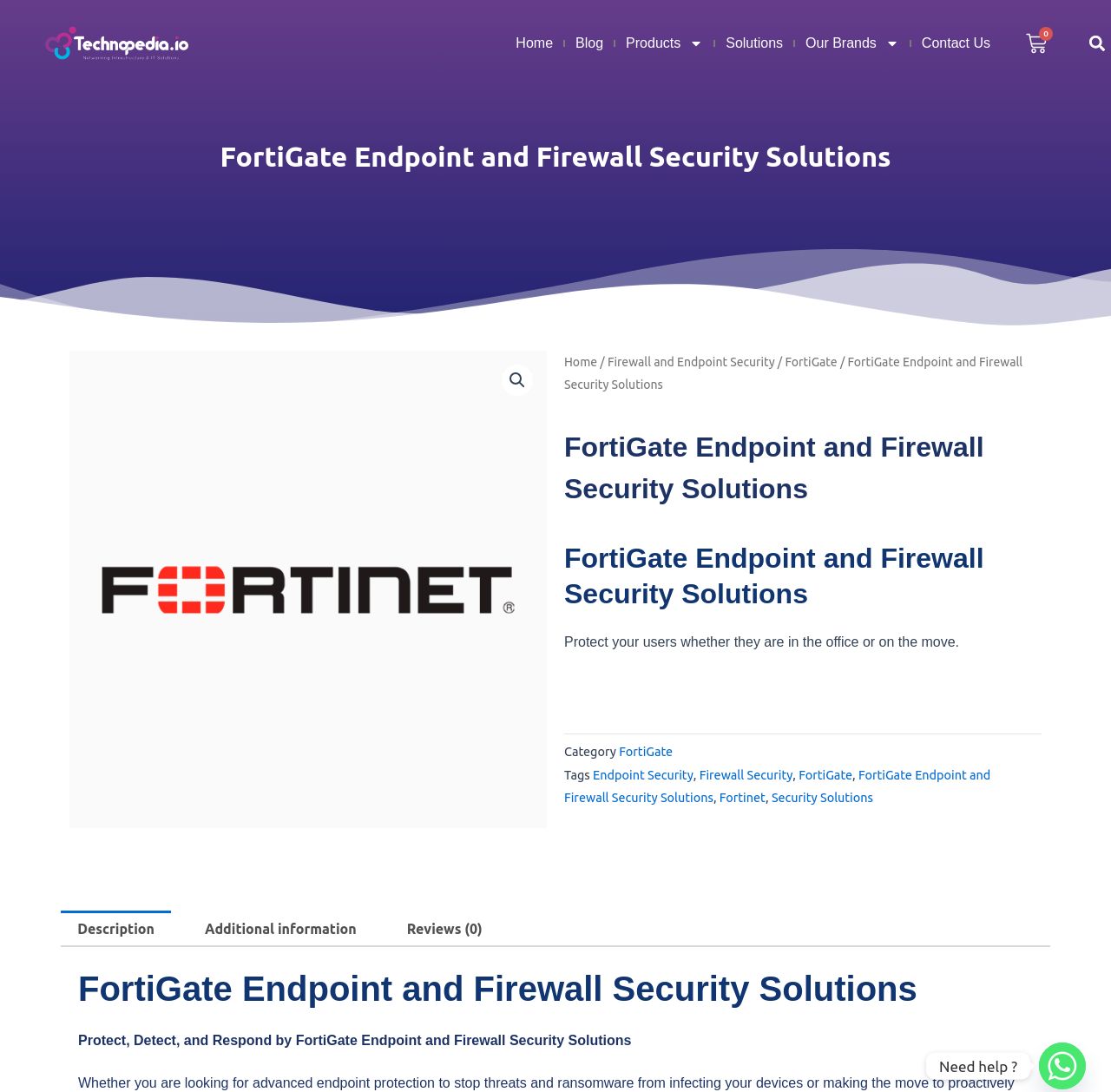Extract the top-level heading from the webpage and provide its text.

FortiGate Endpoint and Firewall Security Solutions